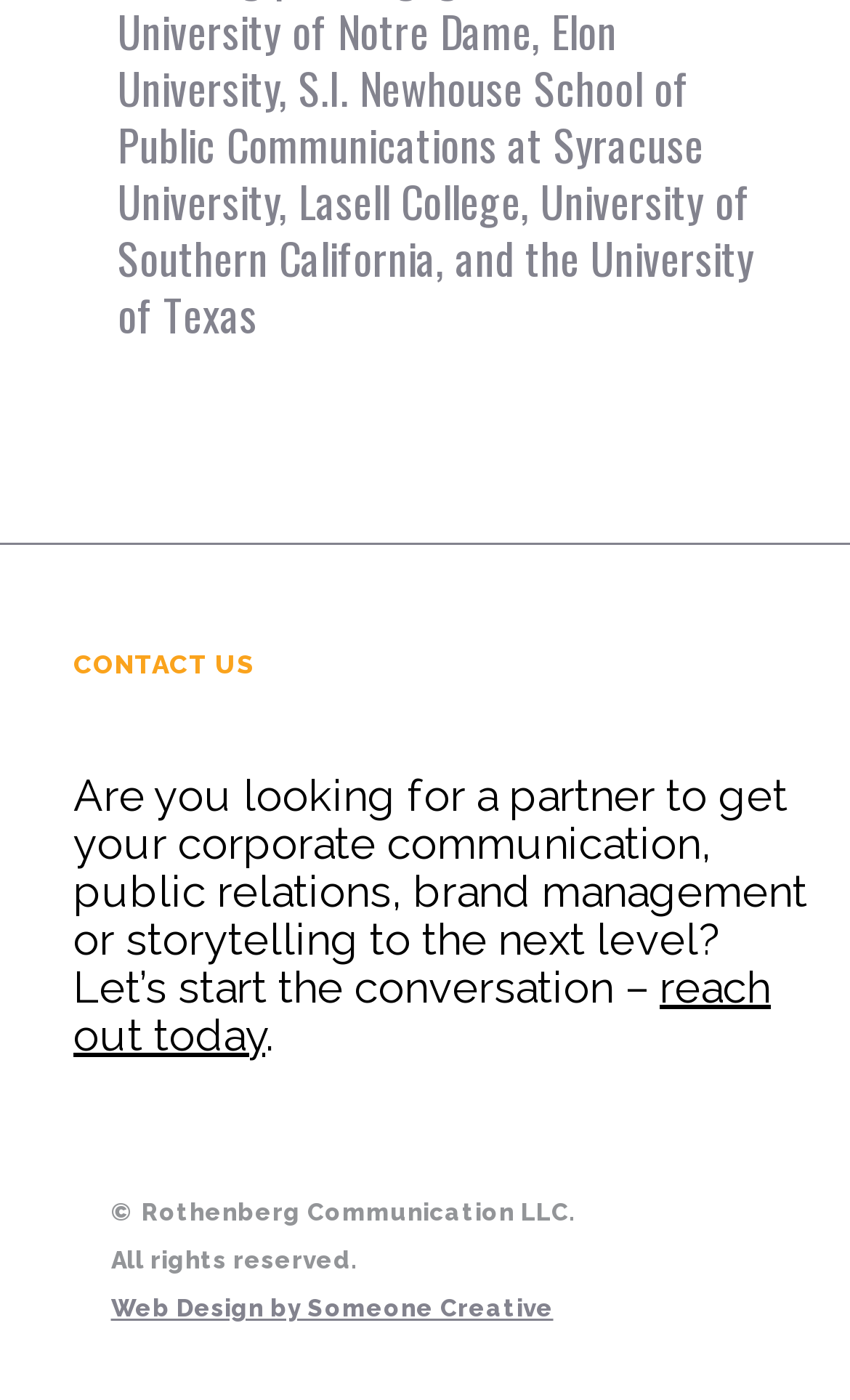What is the company name?
Please look at the screenshot and answer using one word or phrase.

Rothenberg Communication LLC